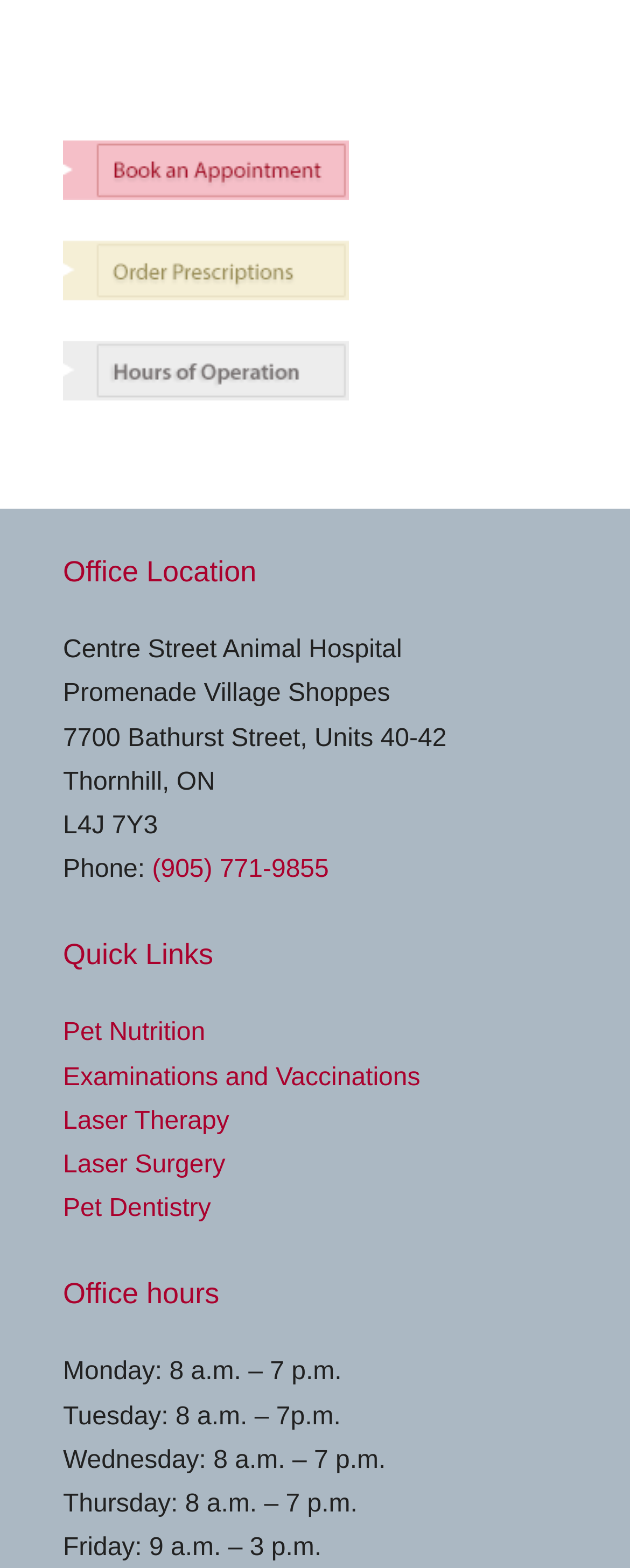Please give the bounding box coordinates of the area that should be clicked to fulfill the following instruction: "Check office hours for Monday". The coordinates should be in the format of four float numbers from 0 to 1, i.e., [left, top, right, bottom].

[0.1, 0.866, 0.542, 0.884]